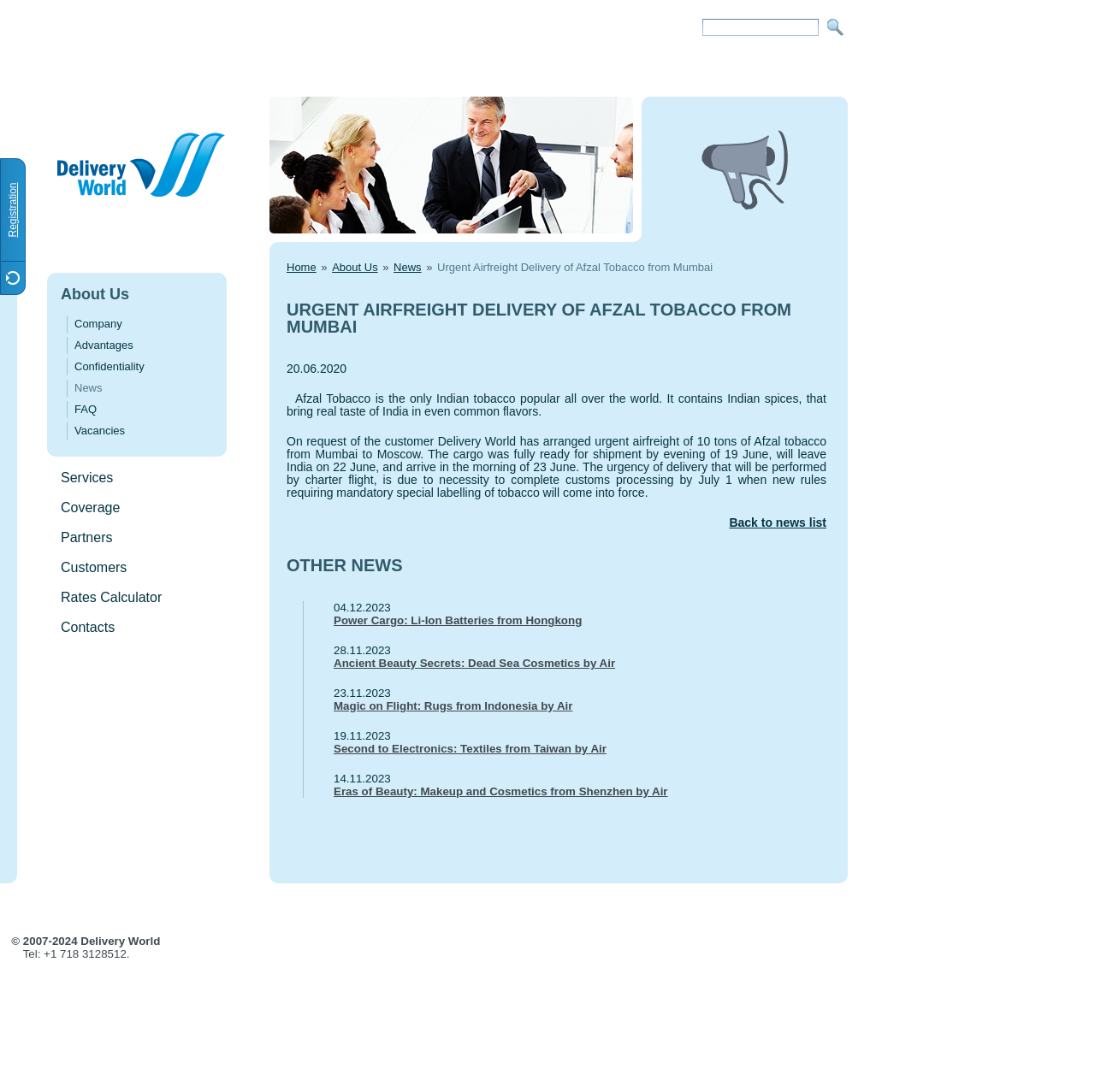Find the bounding box of the UI element described as follows: "Advantages".

[0.068, 0.31, 0.122, 0.322]